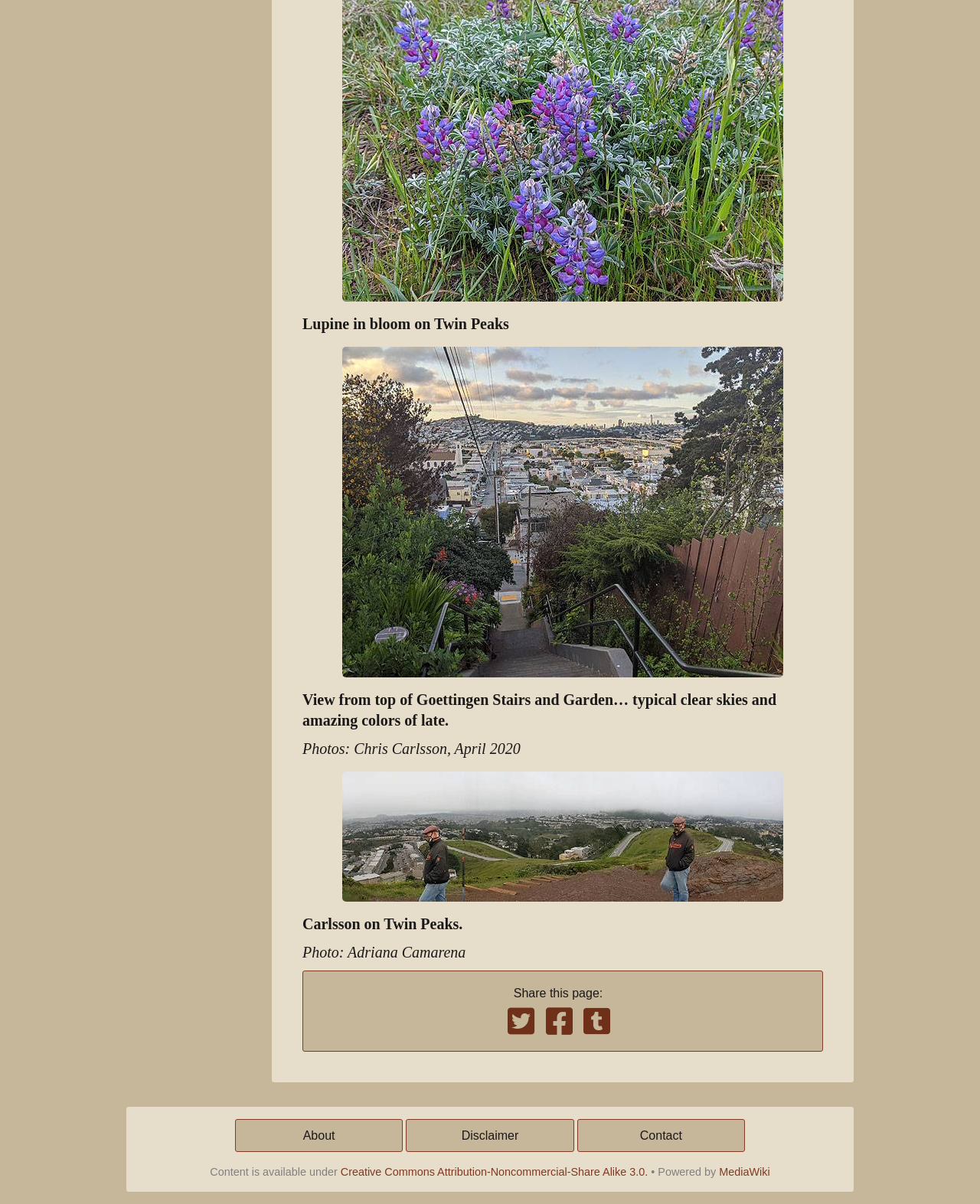What is the name of the software powering the webpage?
Look at the image and respond to the question as thoroughly as possible.

The text 'Powered by' is followed by a link to 'MediaWiki', indicating that MediaWiki is the software powering the webpage.